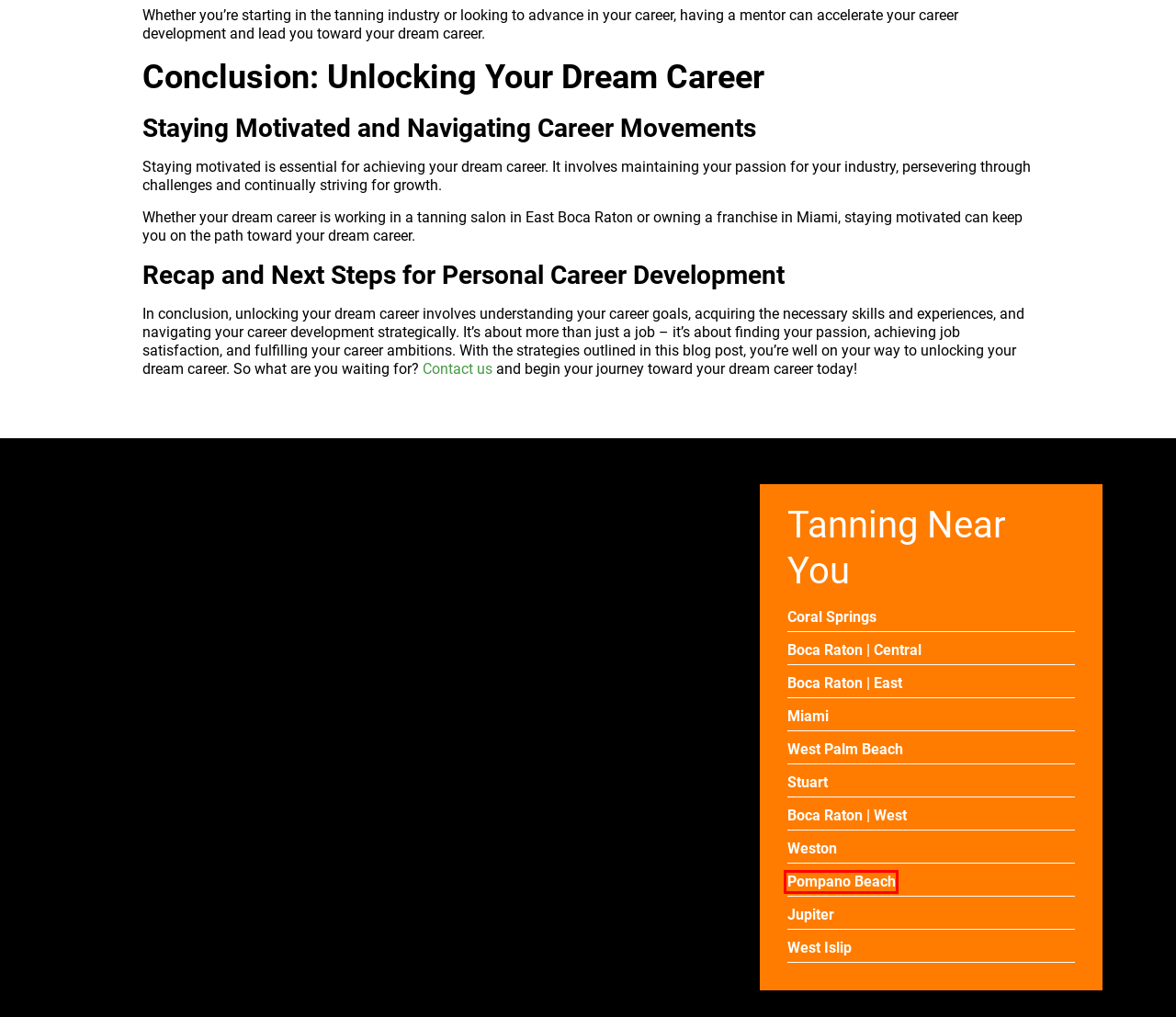Review the screenshot of a webpage containing a red bounding box around an element. Select the description that best matches the new webpage after clicking the highlighted element. The options are:
A. Pompano Beach Tanning Salon - Tan in Pompano Beach, Florida
B. West Islip Tanning Salon - Tan in West Islip, New York
C. West Palm Beach Tanning Salon - Tan in West Palm Beach, Florida
D. Central Boca Raton Tanning Salon - Tan in Central Boca Raton
E. Jupiter Tanning Salon - Tan in Jupiter, Florida
F. Miami Tanning Salon - Tan in Miami, Florida
G. Stuart Tanning Salon - Tan in Stuart, Florida
H. Coral Springs Tanning Salon - Tan in Coral Springs, Florida

A